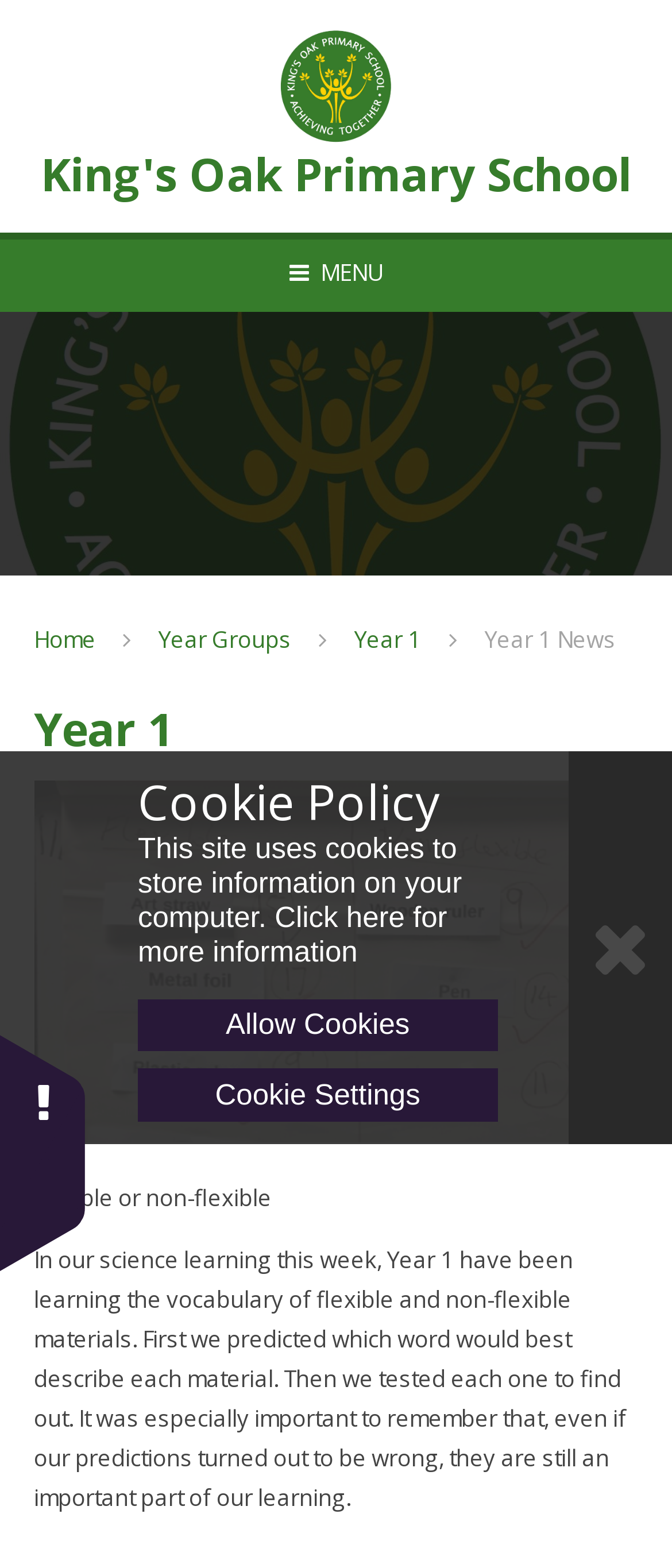What is the purpose of the 'Toggle mobile menu' button?
Look at the screenshot and respond with one word or a short phrase.

To toggle the mobile menu